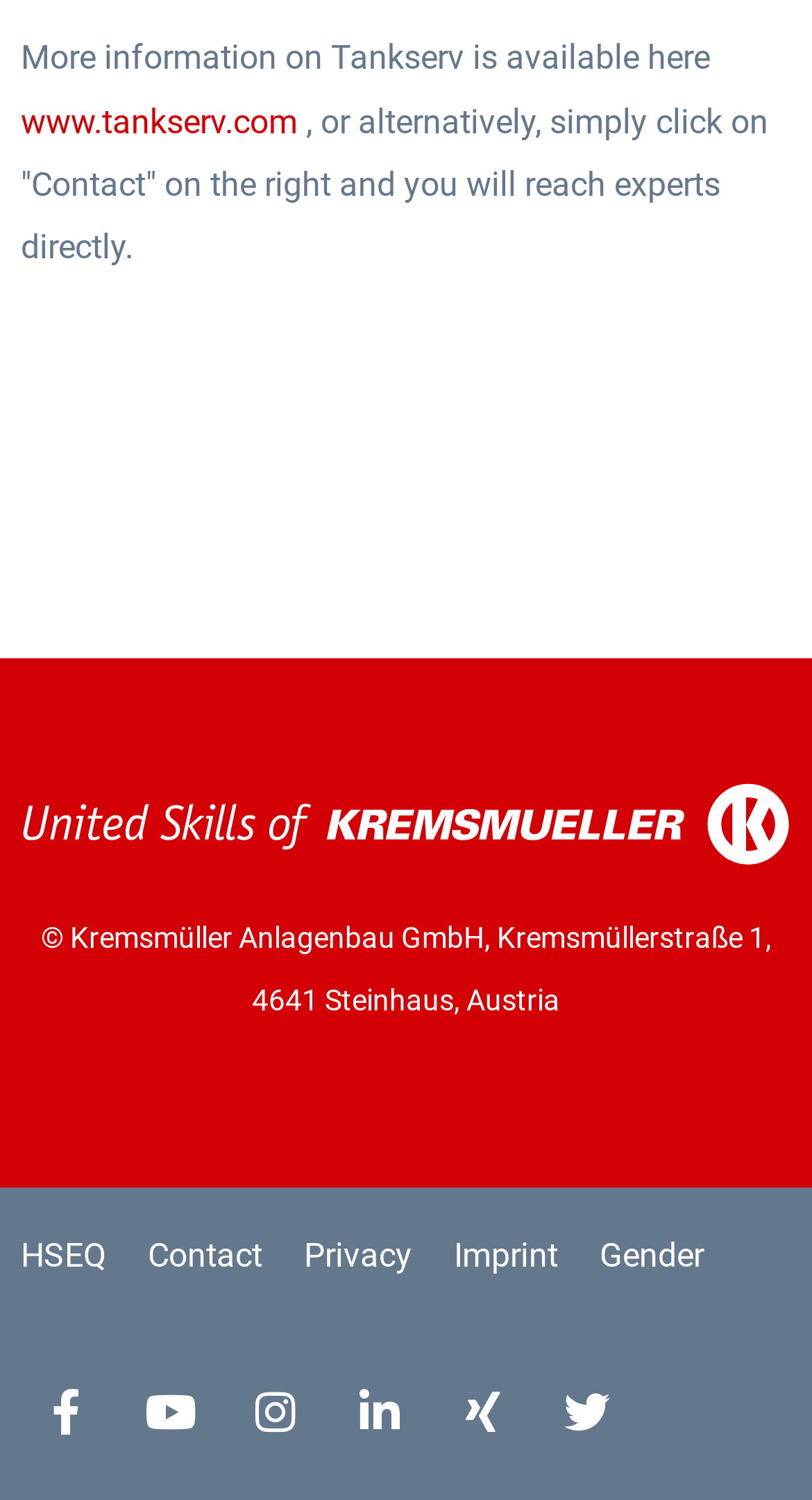Could you indicate the bounding box coordinates of the region to click in order to complete this instruction: "follow on Facebook".

[0.026, 0.911, 0.138, 0.972]